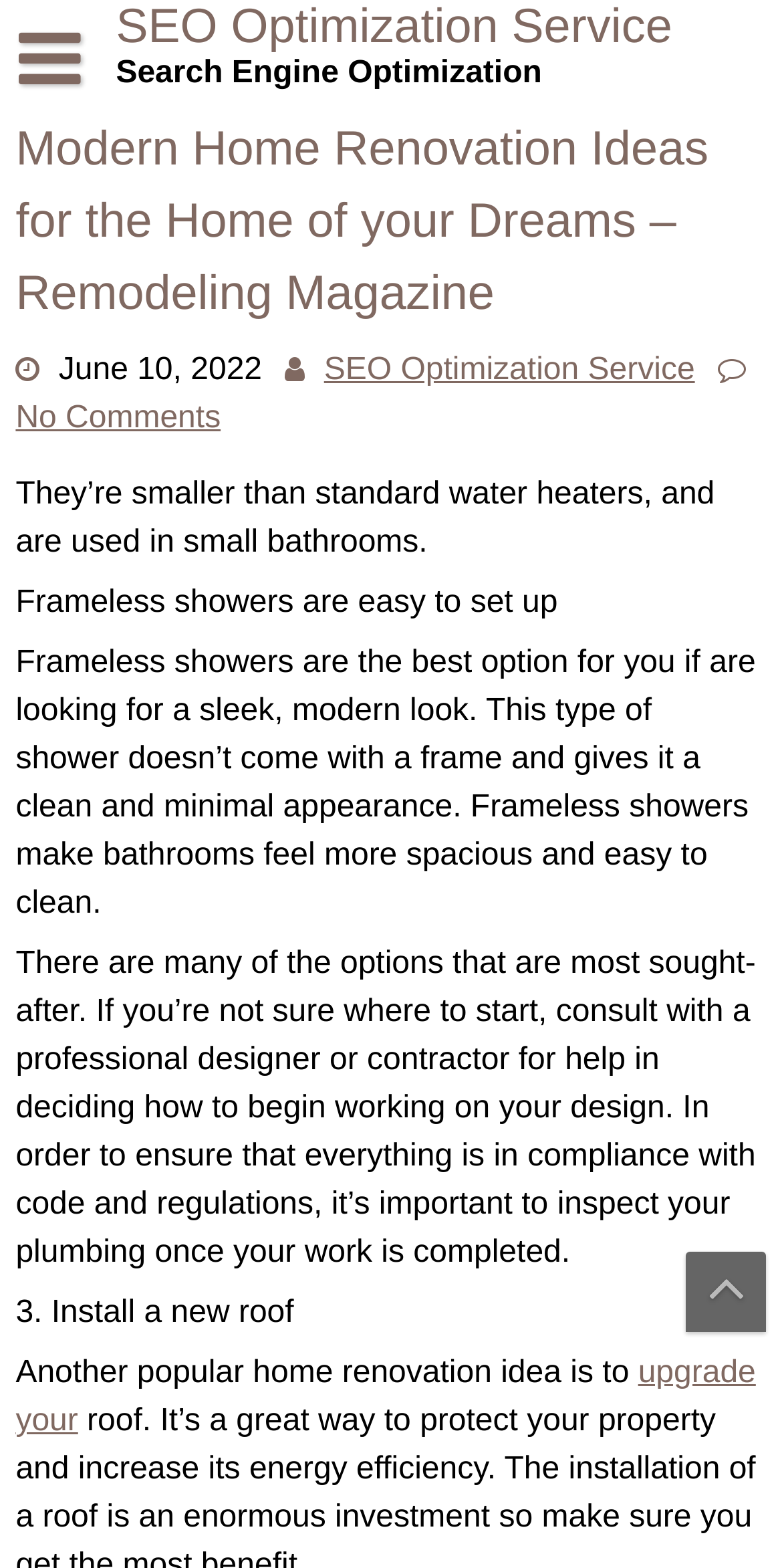Who can help with deciding on a design?
Kindly answer the question with as much detail as you can.

The text suggests that if you're not sure where to start with your design, consulting with a professional designer or contractor can provide guidance and help you make decisions.